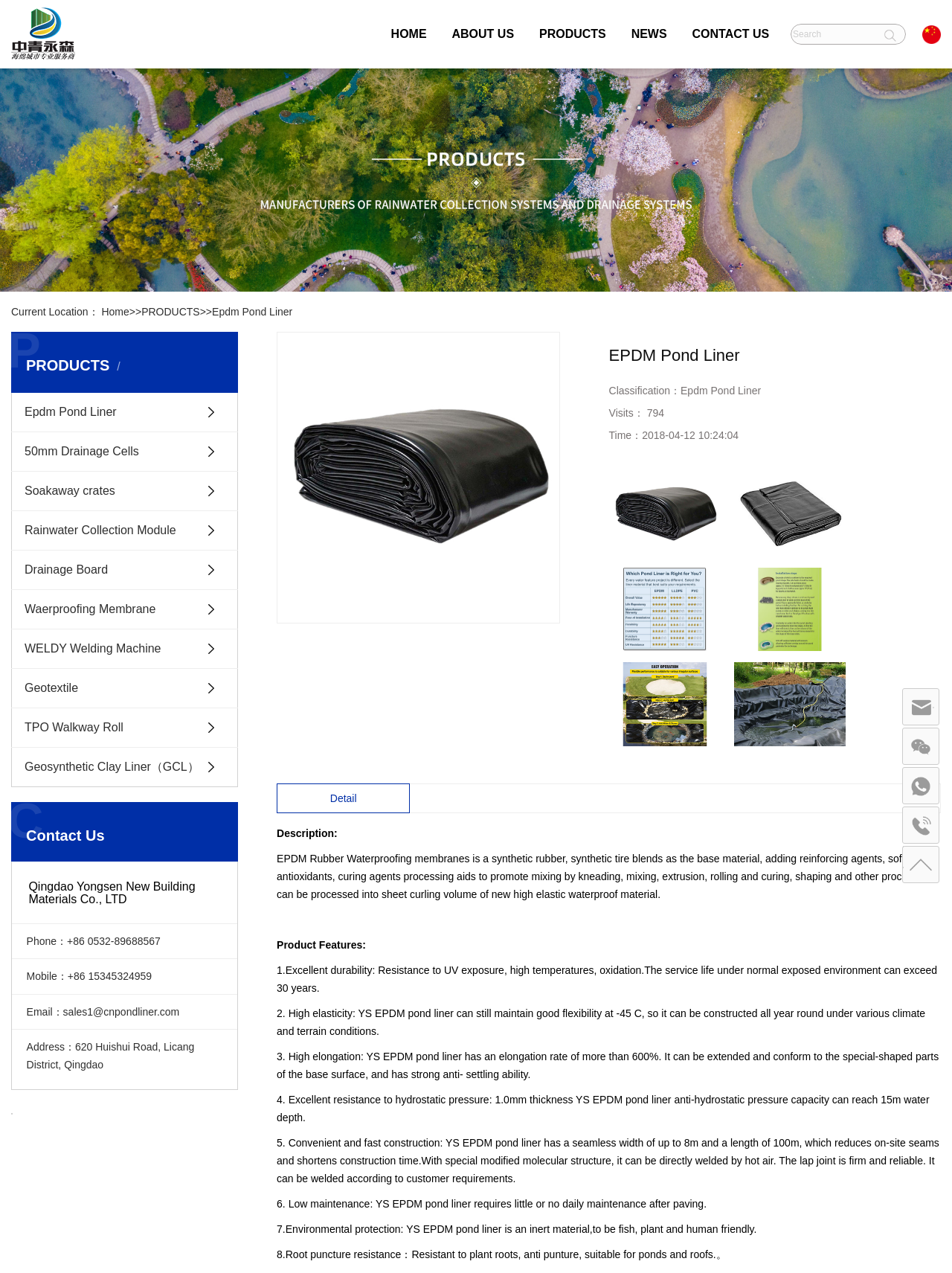Reply to the question with a single word or phrase:
What is the product feature of high elasticity?

YS EPDM pond liner can still maintain good flexibility at -45 C